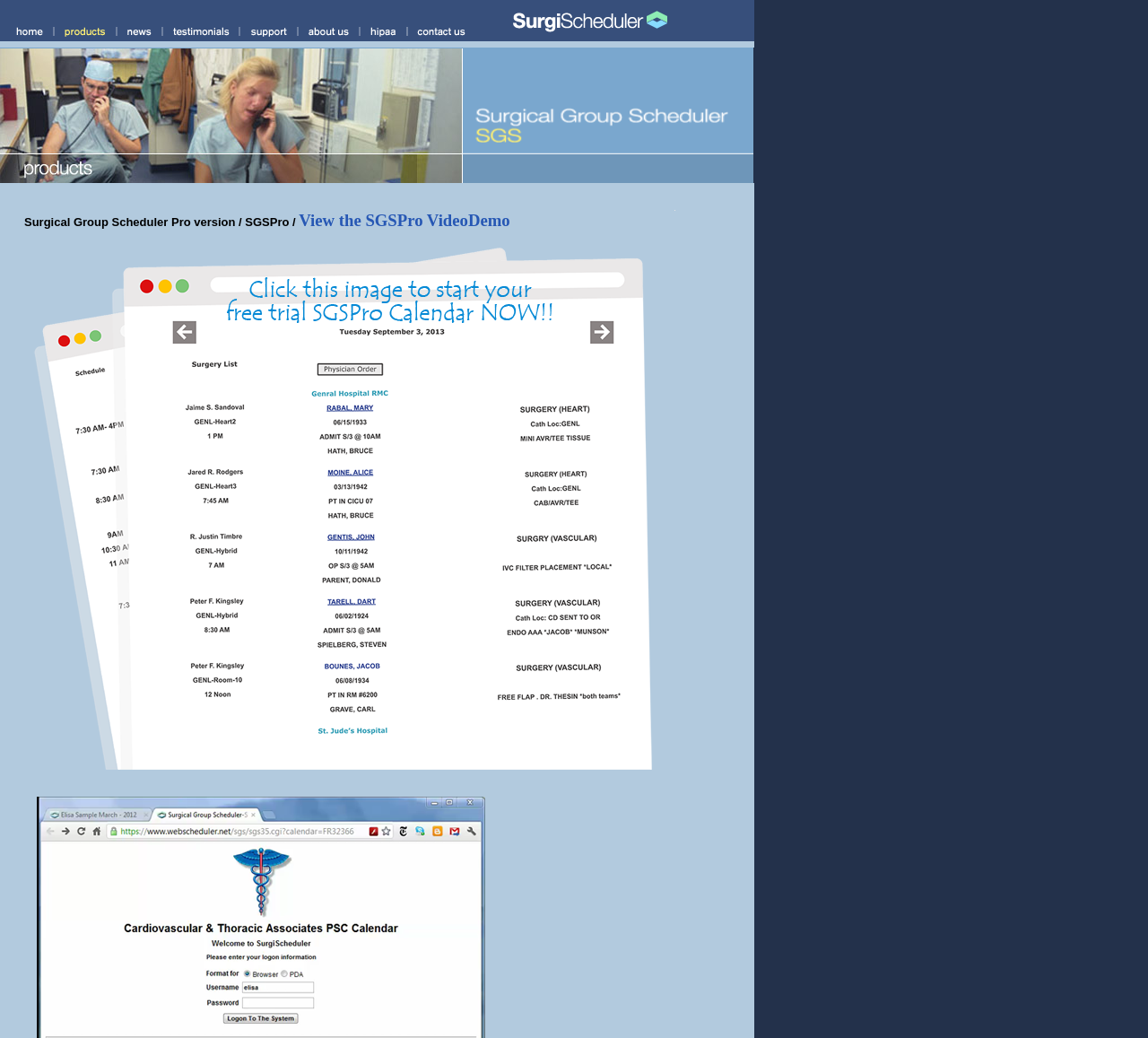Using the provided description: "name="top_support"", find the bounding box coordinates of the corresponding UI element. The output should be four float numbers between 0 and 1, in the format [left, top, right, bottom].

[0.209, 0.028, 0.26, 0.042]